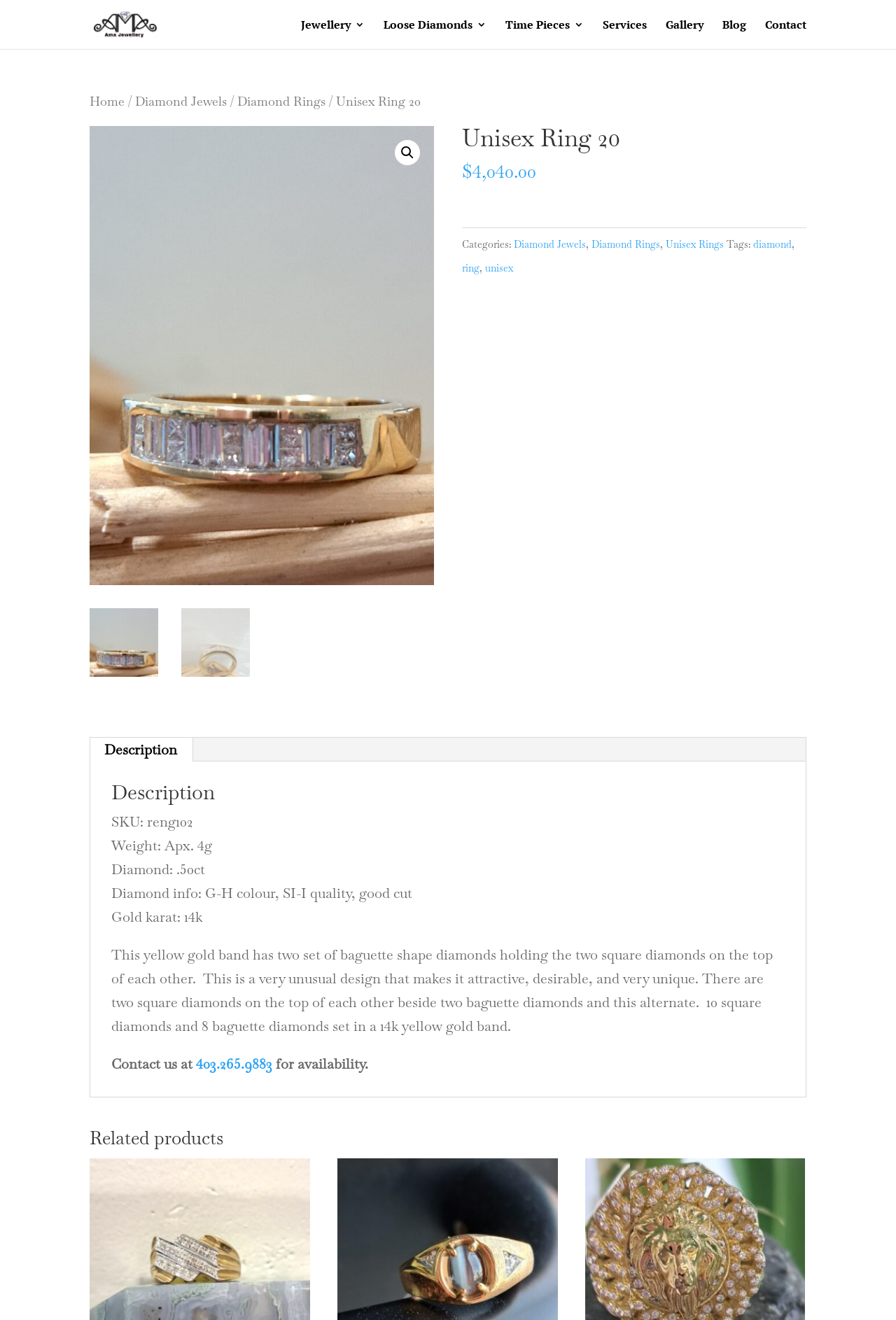Kindly determine the bounding box coordinates for the area that needs to be clicked to execute this instruction: "Contact us by clicking on the phone number".

[0.219, 0.799, 0.304, 0.813]